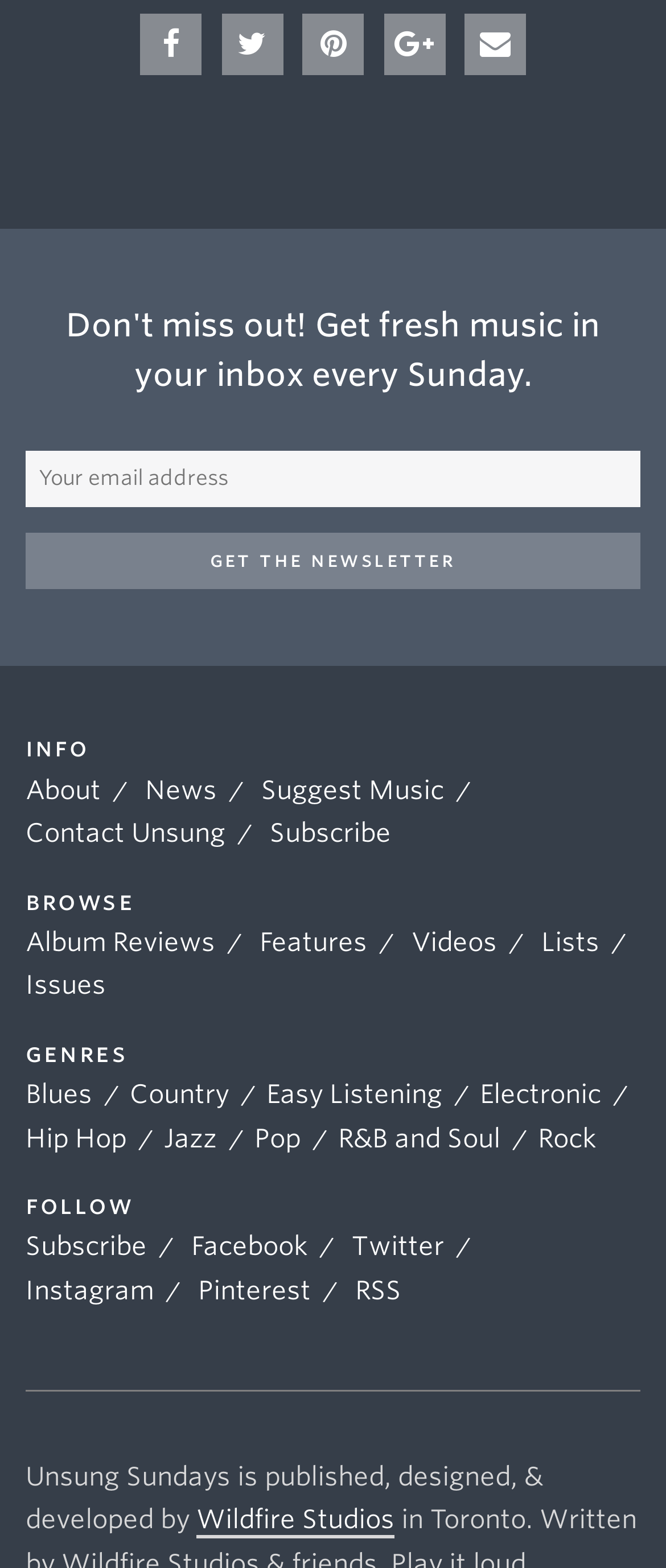What is the last link in the 'follow' section?
Please respond to the question with a detailed and well-explained answer.

I looked at the links in the 'follow' section, which starts at y-coordinate 0.757. The last link is 'RSS'.